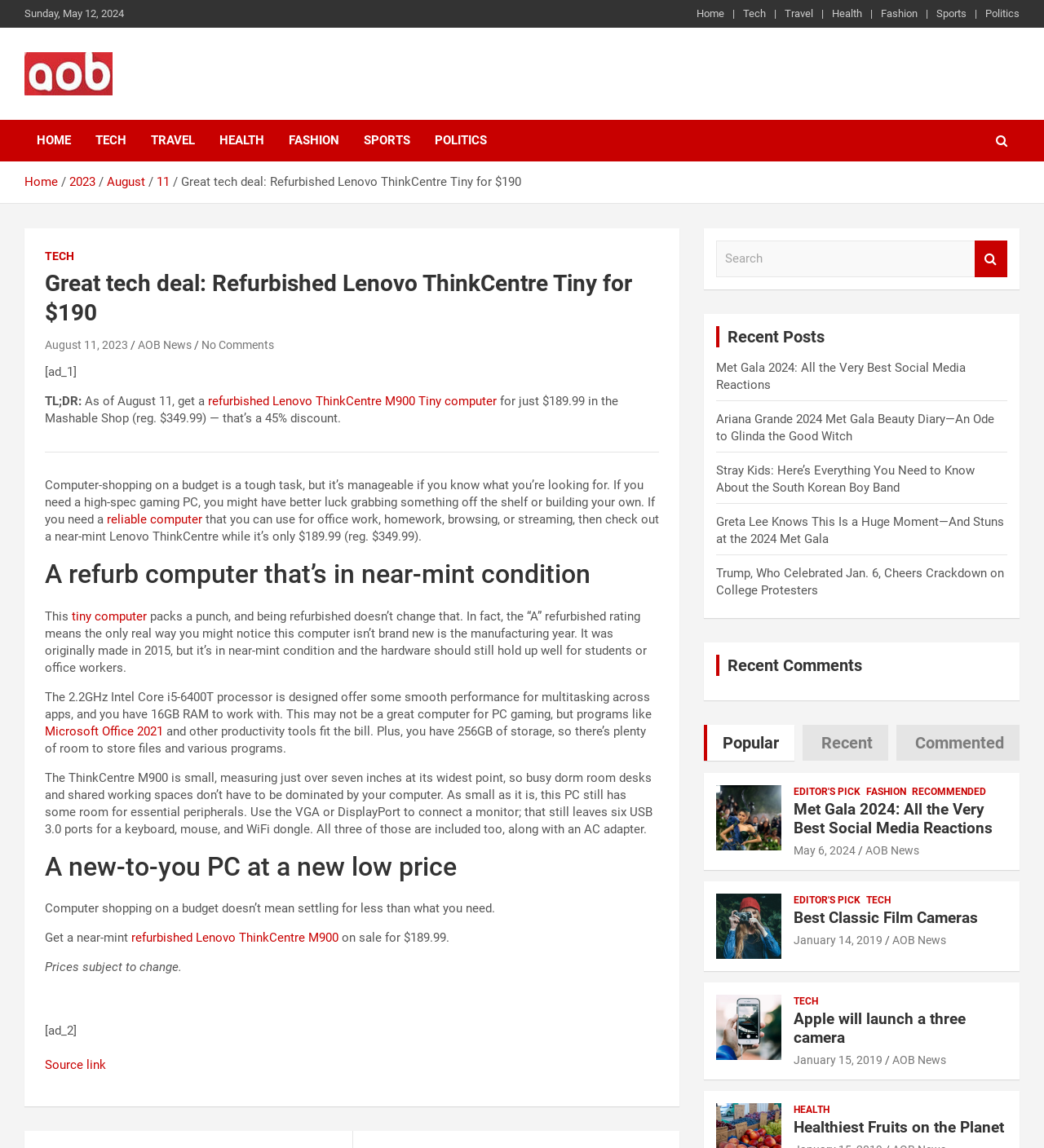Please determine the bounding box coordinates for the element that should be clicked to follow these instructions: "Read the 'Great tech deal: Refurbished Lenovo ThinkCentre Tiny for $190' article".

[0.043, 0.234, 0.632, 0.286]